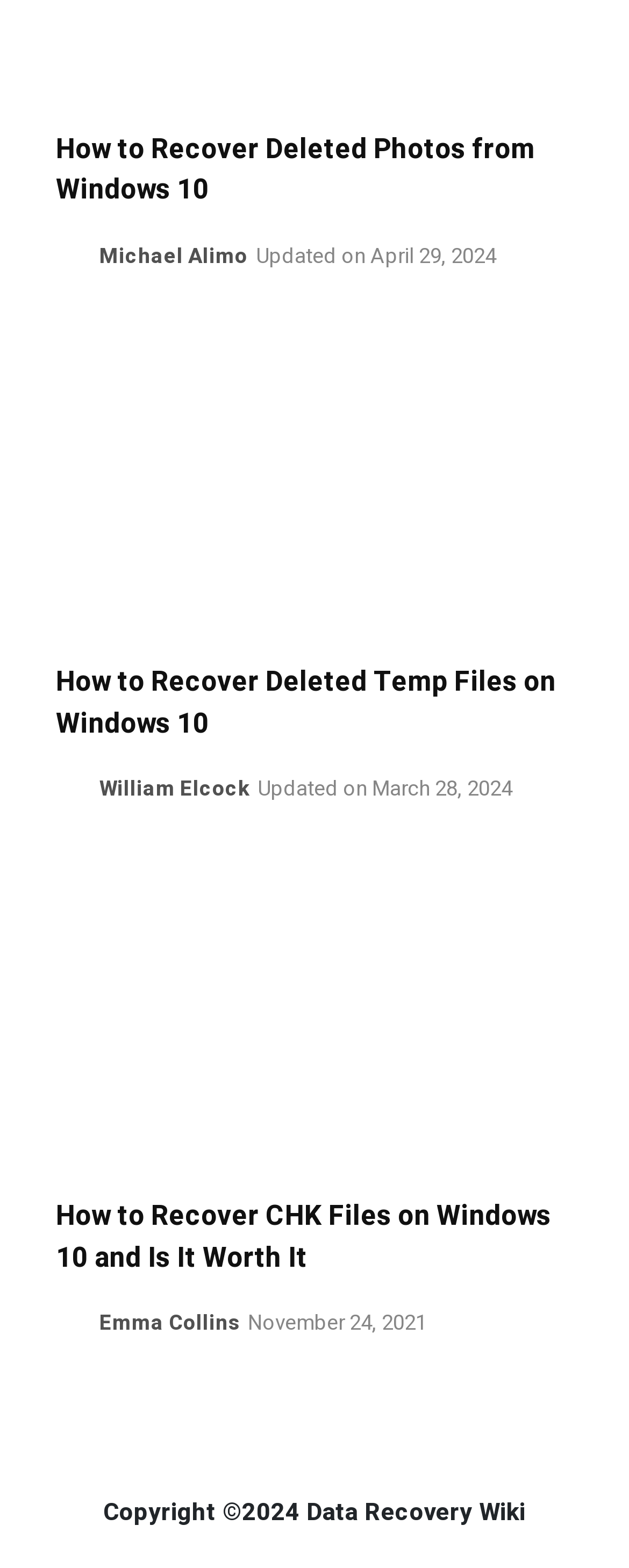Please determine the bounding box coordinates of the clickable area required to carry out the following instruction: "Click on 'How to Recover Deleted Photos from Windows 10'". The coordinates must be four float numbers between 0 and 1, represented as [left, top, right, bottom].

[0.088, 0.082, 0.85, 0.134]